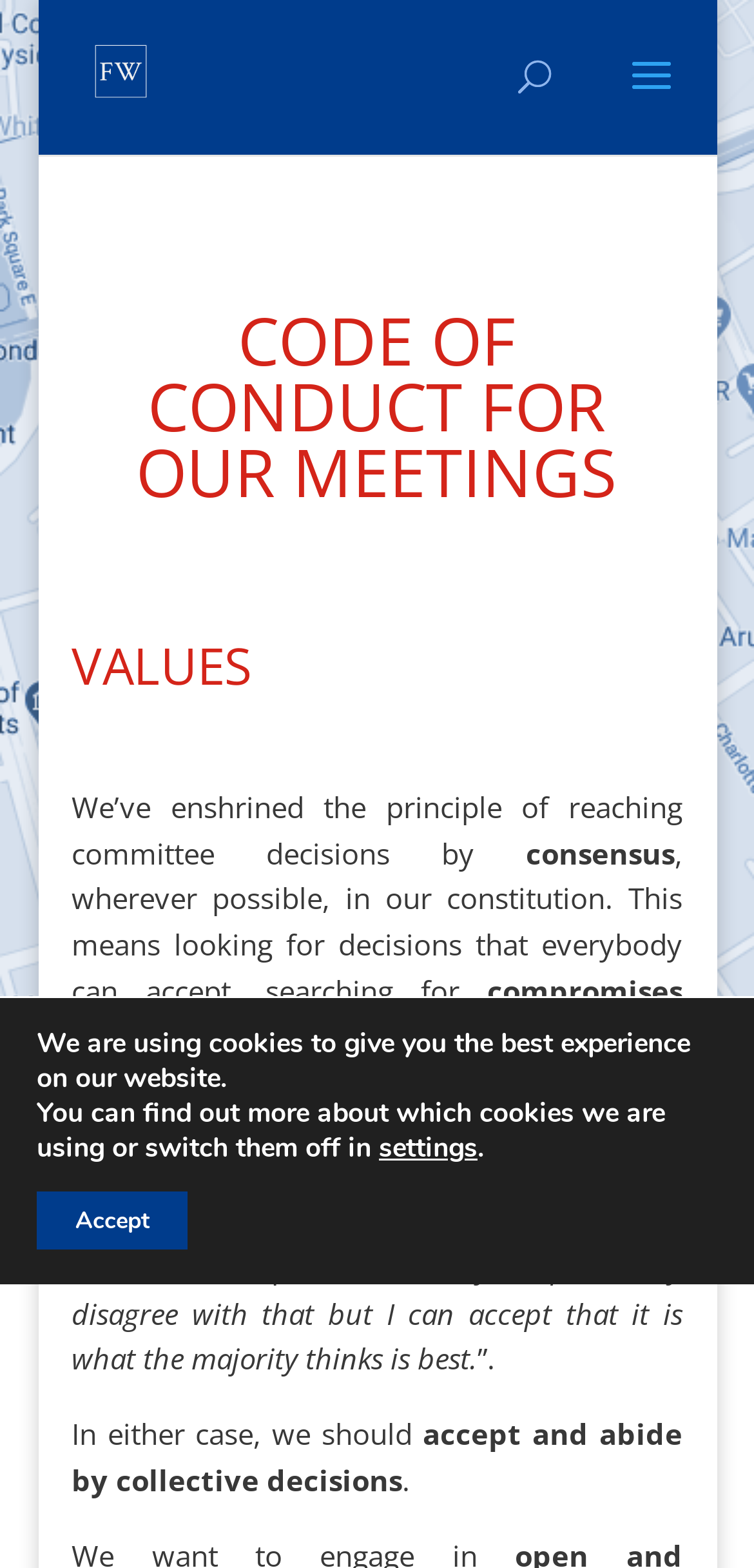What is the purpose of the meetings?
Based on the image, answer the question in a detailed manner.

The purpose of the meetings can be inferred from the text 'CODE OF CONDUCT FOR OUR MEETINGS' and the subsequent paragraphs, which describe the principles of reaching committee decisions by consensus and majority vote.